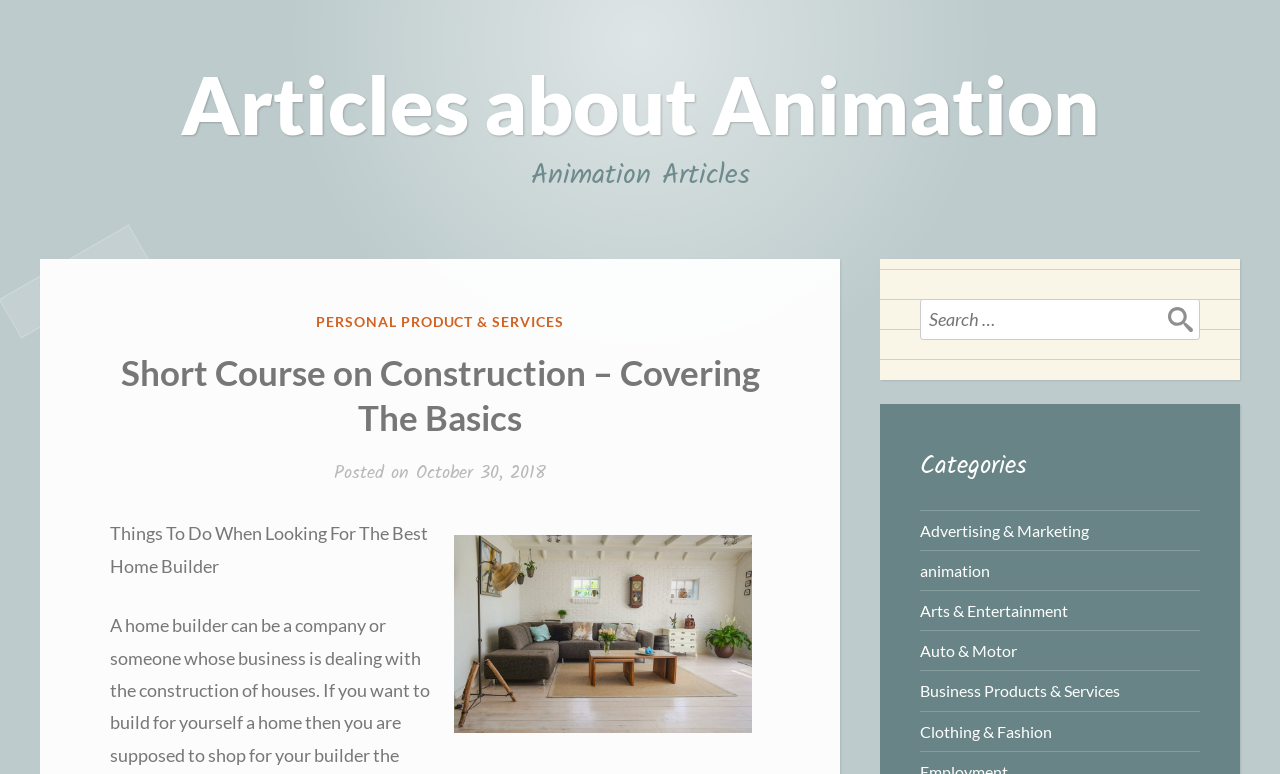How many categories are listed?
Answer the question with as much detail as you can, using the image as a reference.

I looked at the 'Categories' section, which is located on the right side of the page. I counted the number of links listed under 'Categories', and there are 6 categories listed.